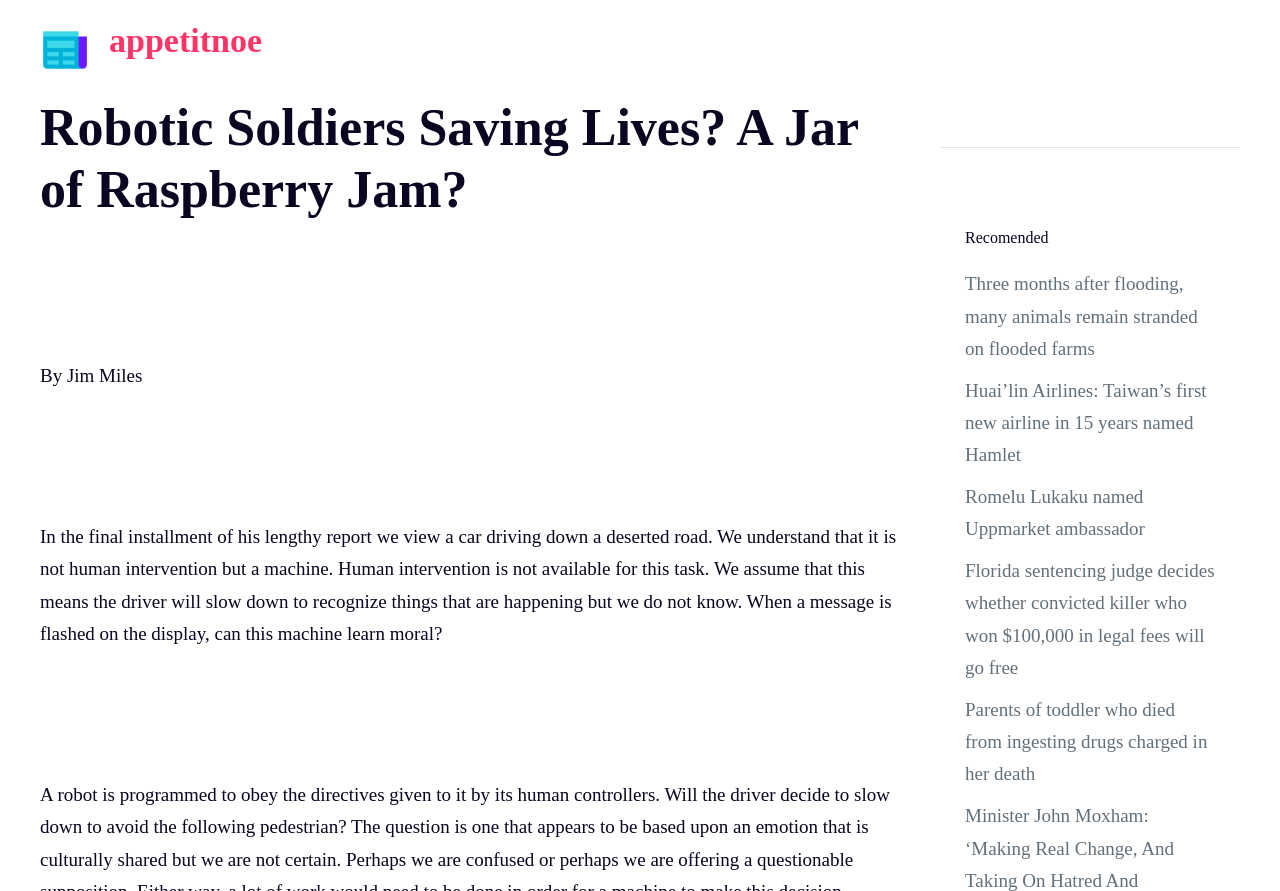Review the image closely and give a comprehensive answer to the question: What is the name of the website?

The name of the website can be found in the banner section at the top of the webpage, where it says 'appetitnoe'.